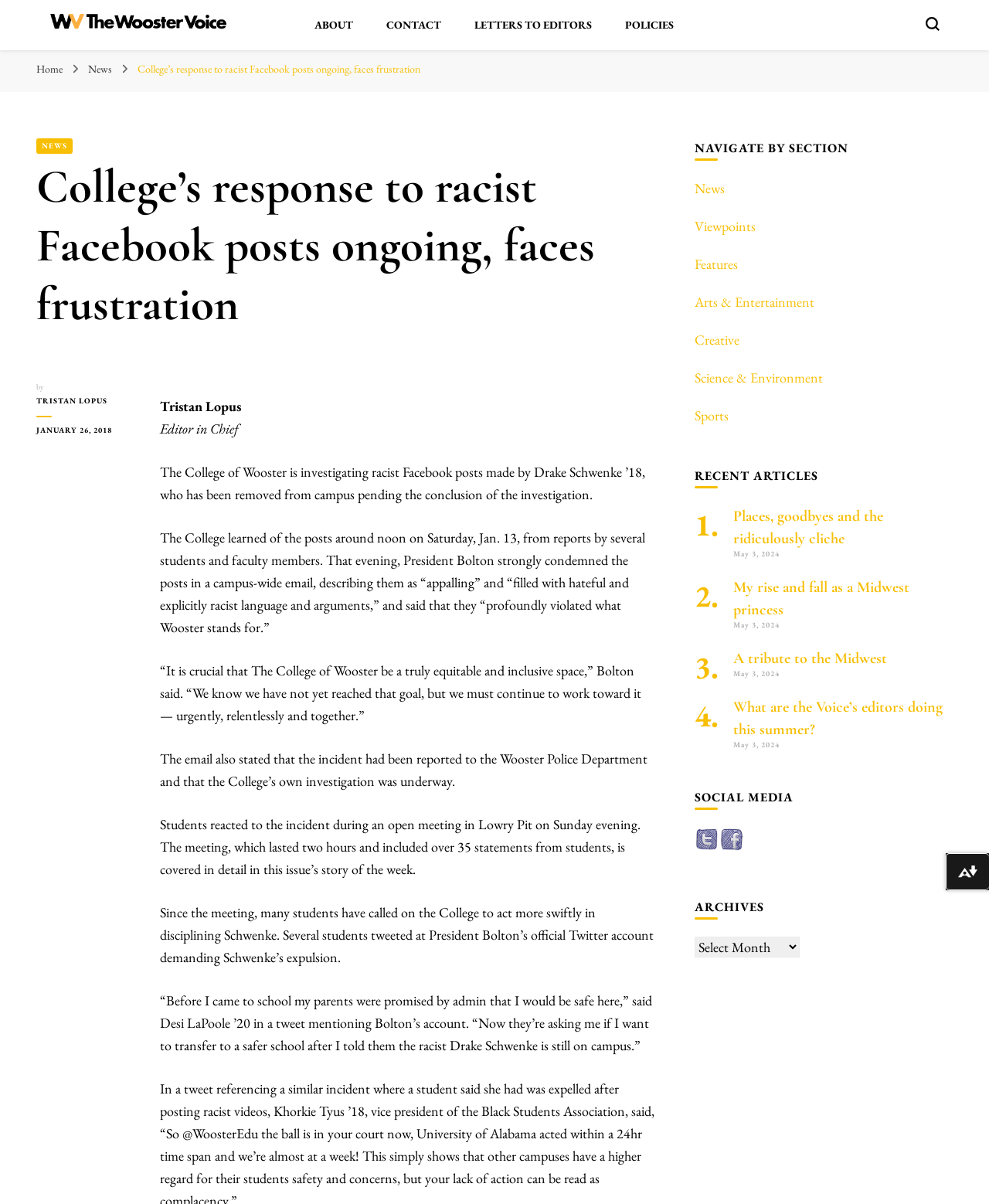Explain the contents of the webpage comprehensively.

The webpage is an article from The Wooster Voice, a college newspaper. At the top, there is a logo and a link to the newspaper's homepage. Below the logo, there are several navigation links, including "ABOUT", "CONTACT", "LETTERS TO EDITORS", and "POLICIES". On the right side of the navigation links, there is a search form toggle button.

The main article is titled "College’s response to racist Facebook posts ongoing, faces frustration" and is written by Tristan Lopus, the Editor in Chief. The article discusses the college's response to racist Facebook posts made by a student, including the president's condemnation of the posts and the college's investigation. The article also mentions student reactions to the incident, including a meeting in Lowry Pit and calls for the student's expulsion.

Below the article, there are several sections, including "NAVIGATE BY SECTION", which provides links to different sections of the newspaper, such as News, Viewpoints, and Sports. There is also a "RECENT ARTICLES" section, which lists several recent articles with their titles and publication dates. Additionally, there is a "SOCIAL MEDIA" section, which provides links to the newspaper's Twitter and Facebook pages, and an "ARCHIVES" section, which allows users to access past issues of the newspaper.

At the bottom of the page, there is a button to download alternative formats of the article.